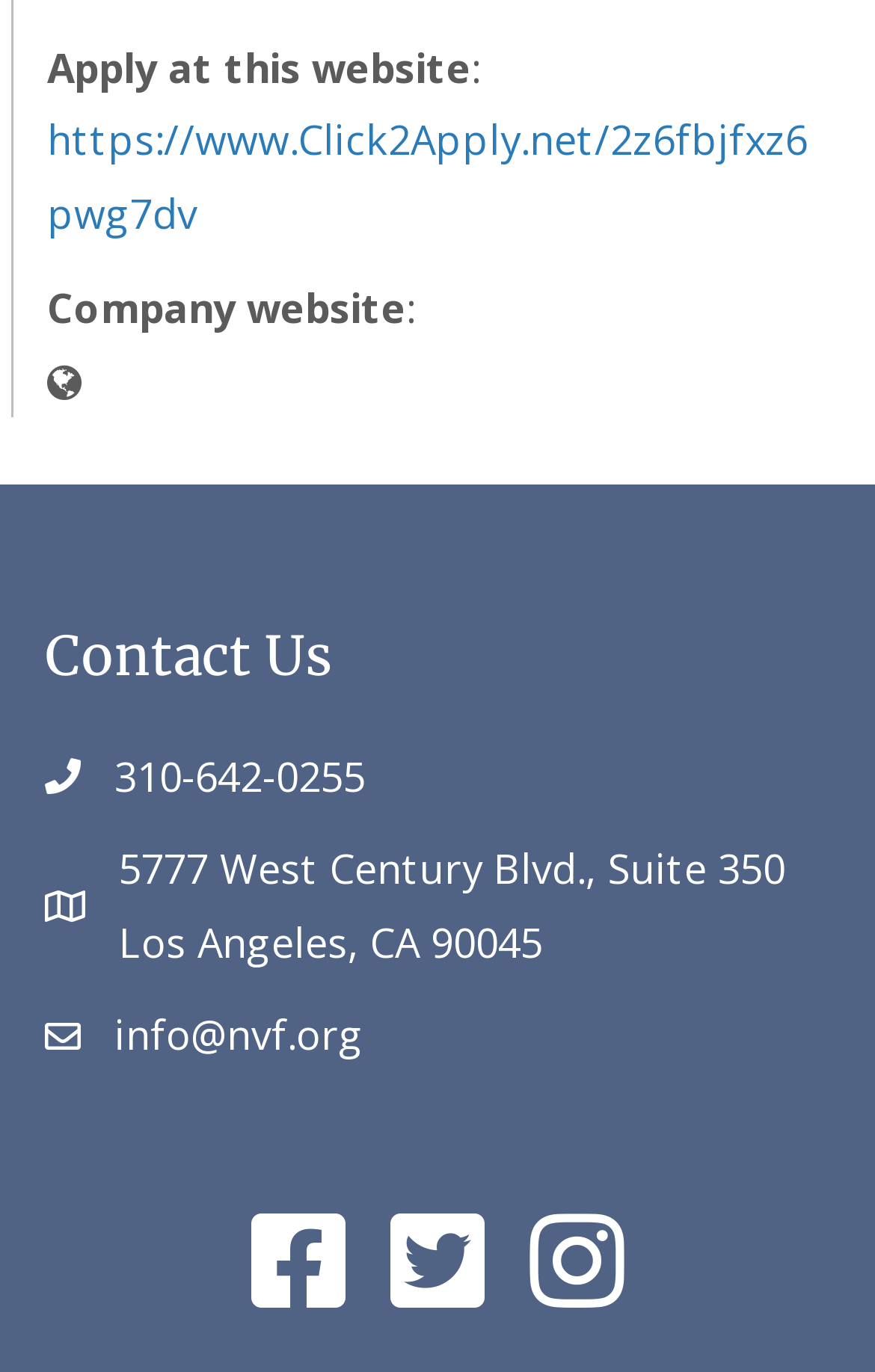What is the company's website?
Using the information from the image, provide a comprehensive answer to the question.

The company's website can be found by looking at the link provided next to the 'Apply at this website' text, which is 'https://www.Click2Apply.net/2z6fbjfxz6pwg7dv'. The domain of this link is Click2Apply.net, which is the company's website.